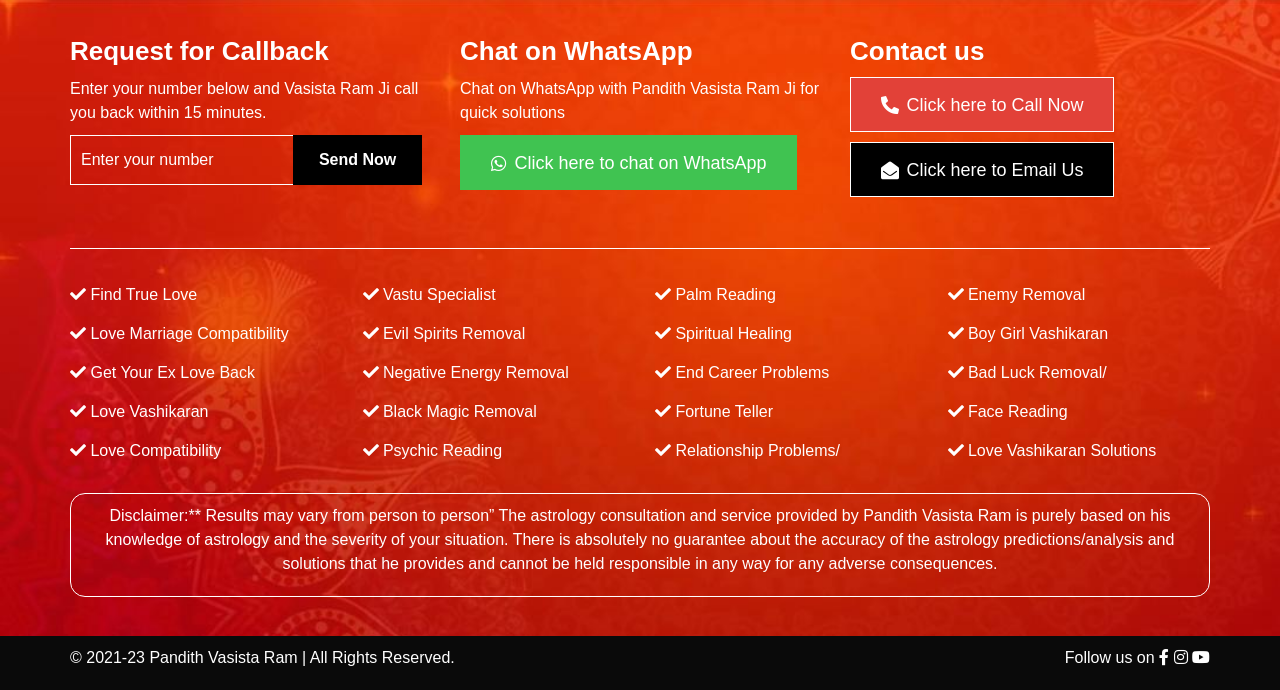Answer the following inquiry with a single word or phrase:
How can users contact Vasista Ram Ji?

Through call, WhatsApp, or email